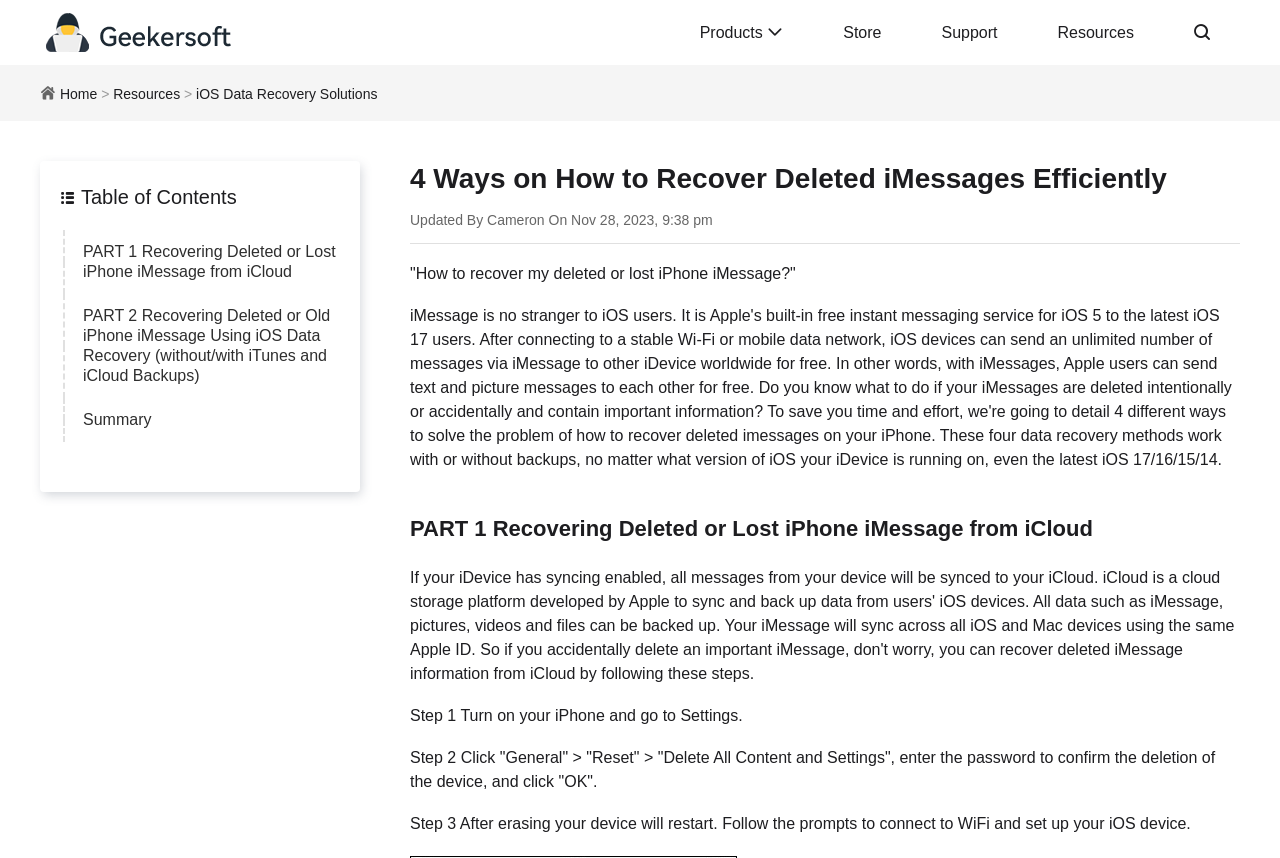Identify the bounding box coordinates of the clickable region necessary to fulfill the following instruction: "Click on the iOS Data Recovery Solutions link". The bounding box coordinates should be four float numbers between 0 and 1, i.e., [left, top, right, bottom].

[0.153, 0.1, 0.295, 0.119]